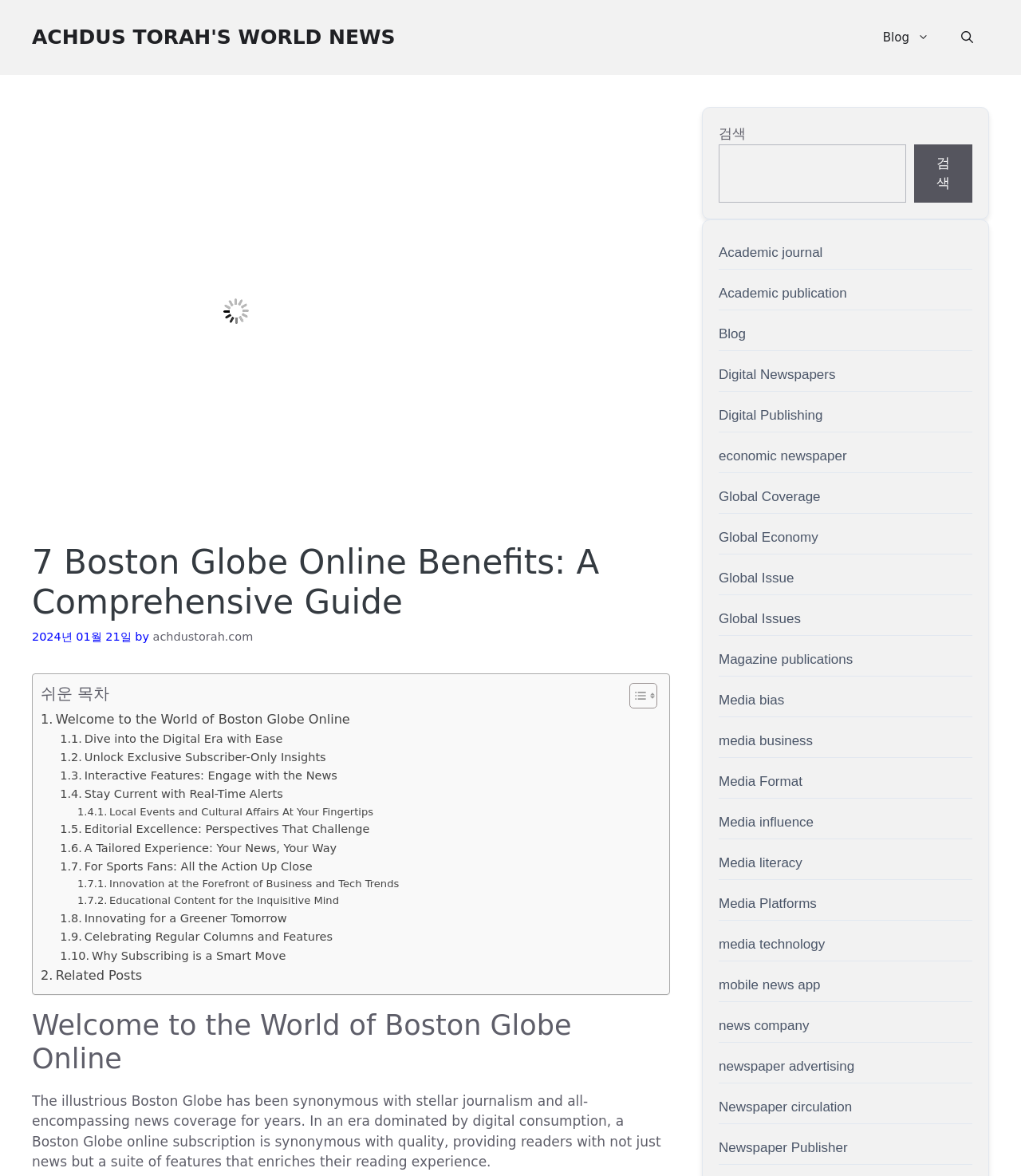What is the date of the article?
Offer a detailed and exhaustive answer to the question.

I found the answer by looking at the time element with the text '2024년 01월 21일' which is a child of the 'Content' header element.